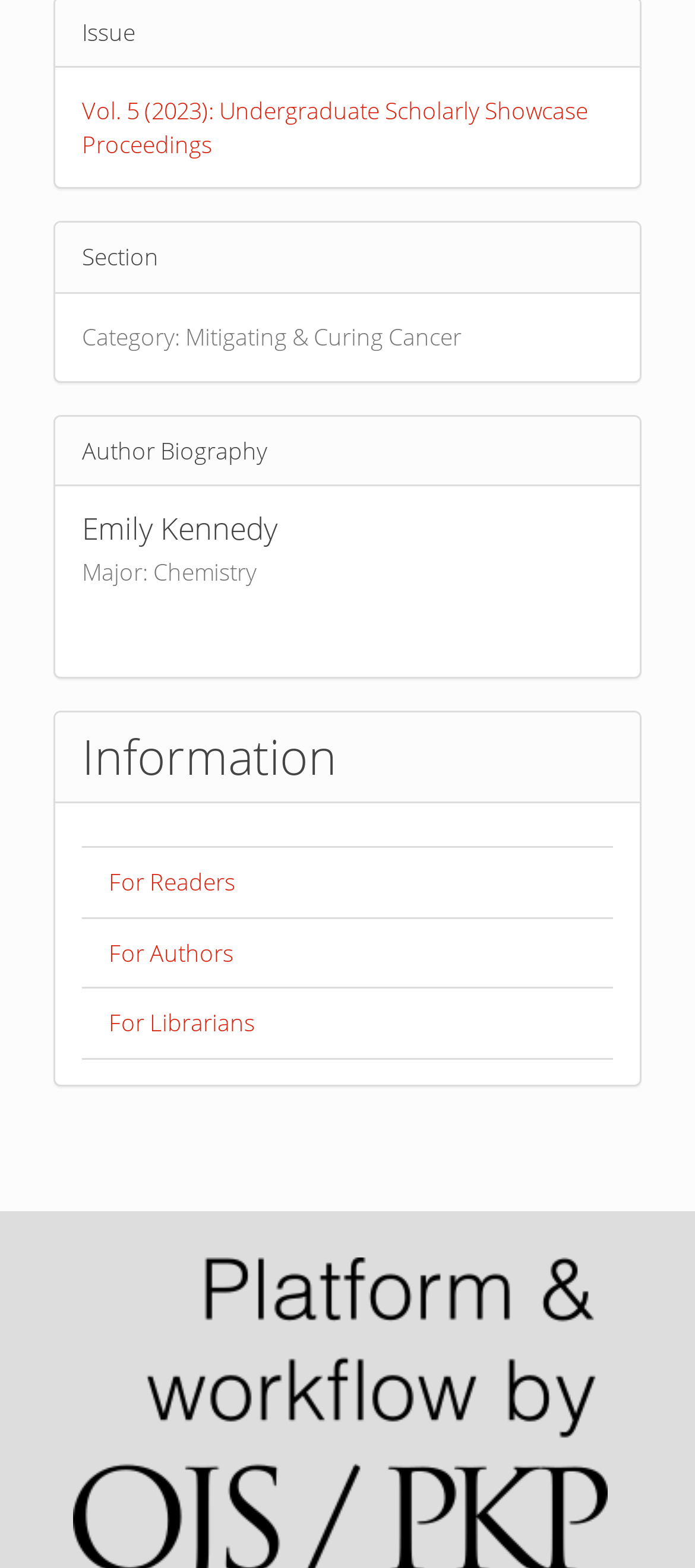Analyze the image and answer the question with as much detail as possible: 
What is the category of the scholarly showcase?

I found the category by looking at the StaticText element 'Category: Mitigating & Curing Cancer' which is located at [0.118, 0.204, 0.664, 0.225] and has the text 'Category: Mitigating & Curing Cancer'.